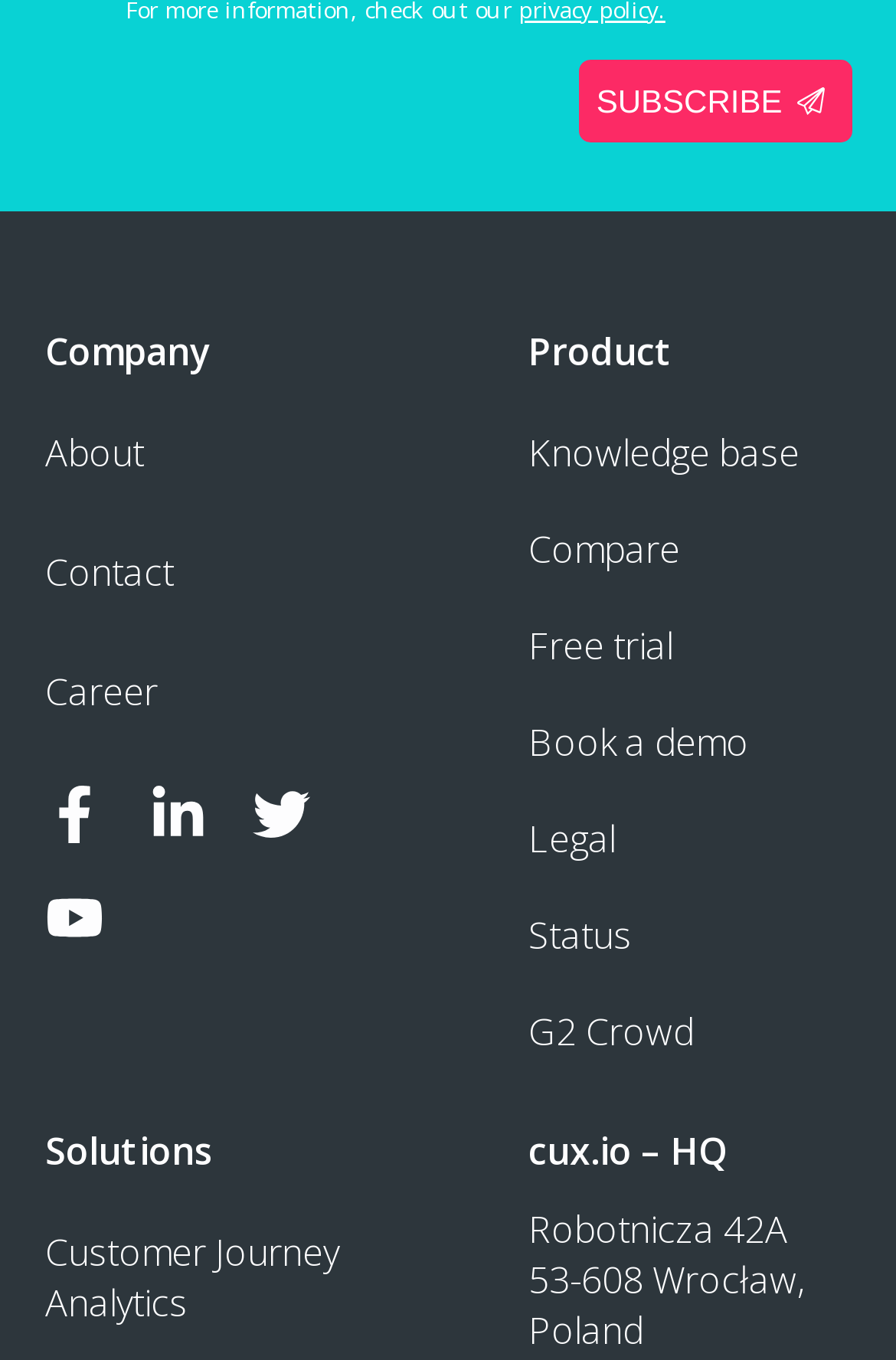Locate the bounding box coordinates of the element's region that should be clicked to carry out the following instruction: "Learn more about the company". The coordinates need to be four float numbers between 0 and 1, i.e., [left, top, right, bottom].

[0.05, 0.24, 0.41, 0.277]